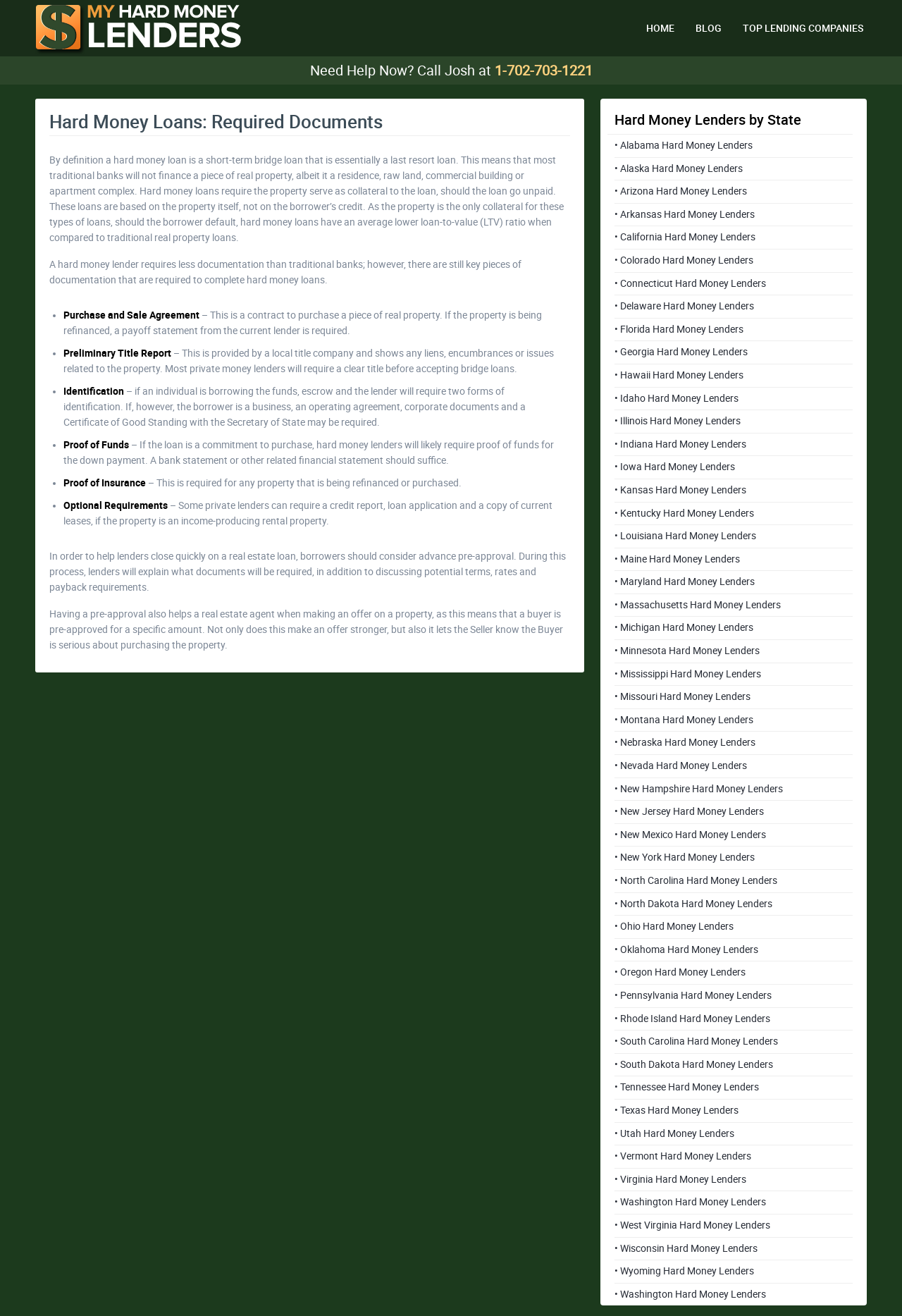Explain the webpage in detail, including its primary components.

The webpage is about hard money loans and lenders, with a focus on the required documents for these types of loans. At the top of the page, there are several links to other websites, including "Troubled Teens Directory", "HOME", "BLOG", and "TOP LENDING COMPANIES". Below these links, there is a heading "Hard Money Loans: Required Documents" and a brief description of what hard money loans are and how they differ from traditional bank loans.

The main content of the page is divided into sections, with headings and bullet points. The first section explains the required documents for hard money loans, including a purchase and sale agreement, preliminary title report, identification, proof of funds, and proof of insurance. Each of these documents is described in detail, with explanations of what they are and why they are necessary.

The second section discusses optional requirements for hard money loans, such as credit reports and loan applications. There is also a section on the benefits of pre-approval for hard money loans, including how it can help borrowers close deals quickly and make their offers more attractive to sellers.

On the right-hand side of the page, there is a list of links to hard money lenders by state, with 50 states listed in alphabetical order. Each link is labeled with the state name and the phrase "Hard Money Lenders". This list takes up most of the right-hand side of the page, with a complementary section at the bottom that appears to be a footer or sidebar.

Overall, the webpage is focused on providing information and resources for individuals and businesses looking to secure hard money loans, with a emphasis on the required documents and the benefits of pre-approval.